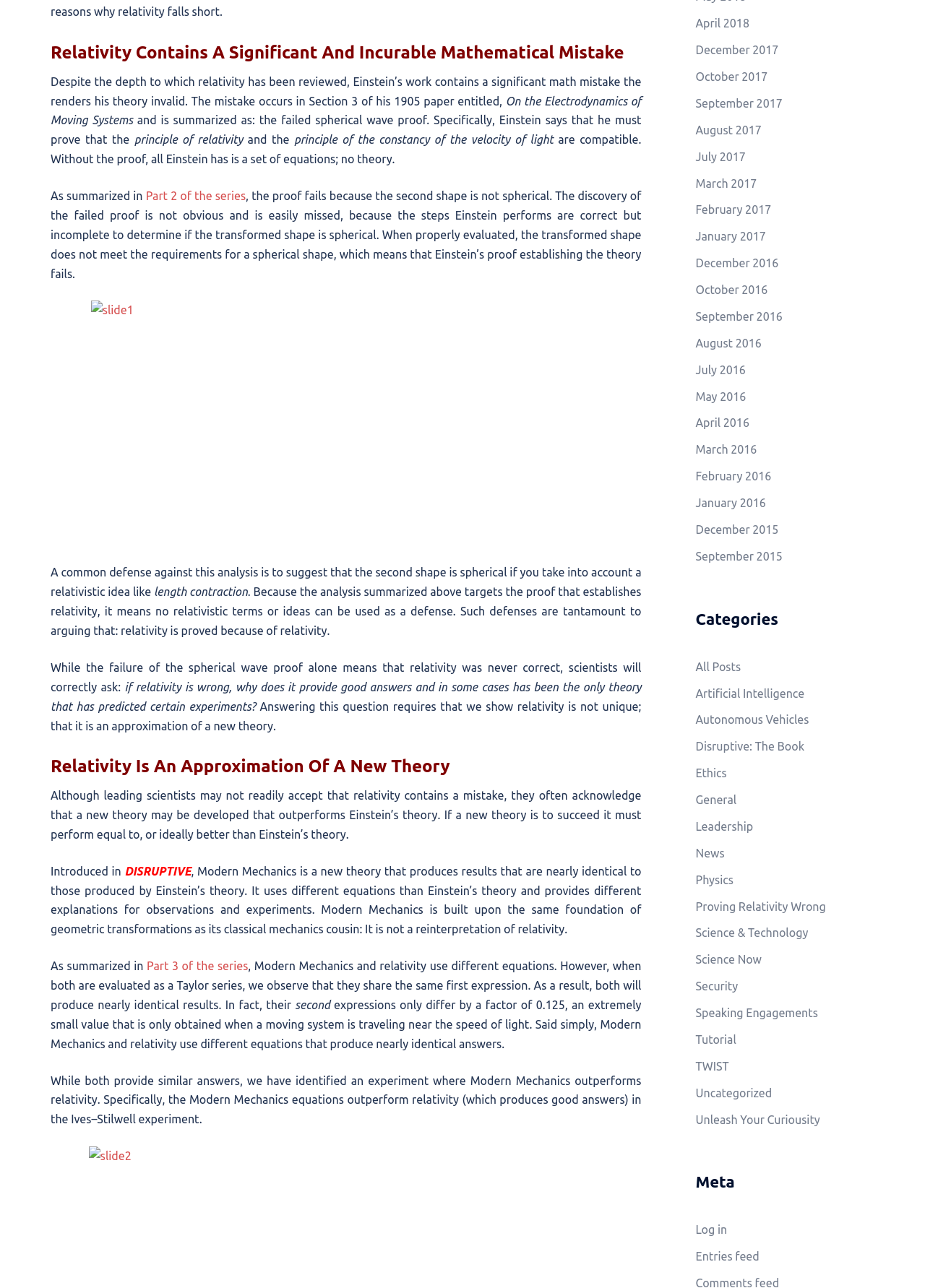Bounding box coordinates are specified in the format (top-left x, top-left y, bottom-right x, bottom-right y). All values are floating point numbers bounded between 0 and 1. Please provide the bounding box coordinate of the region this sentence describes: September 2016

[0.752, 0.241, 0.846, 0.251]